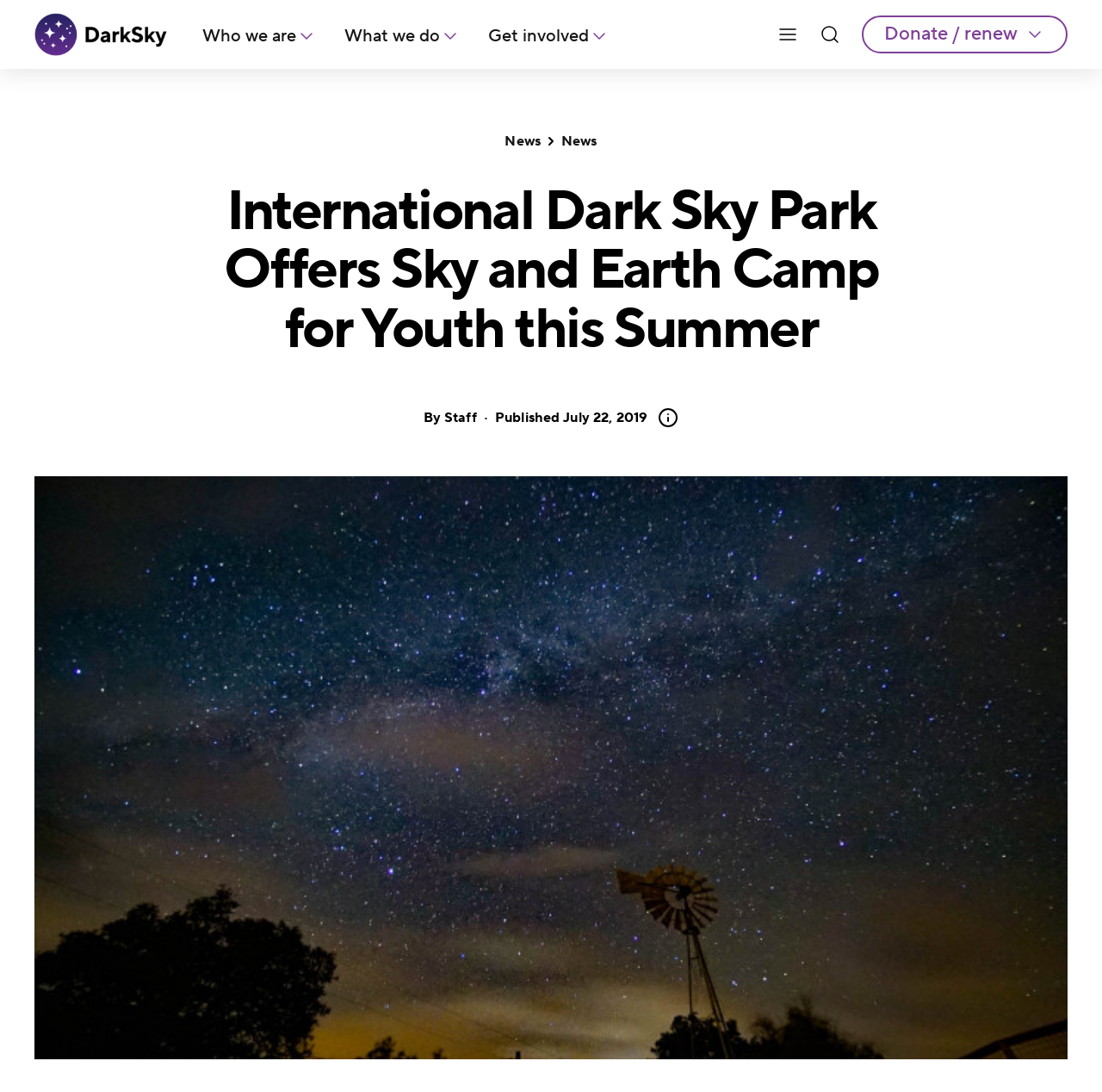Identify the bounding box coordinates of the region that needs to be clicked to carry out this instruction: "Go to Who we are page". Provide these coordinates as four float numbers ranging from 0 to 1, i.e., [left, top, right, bottom].

[0.183, 0.021, 0.287, 0.045]